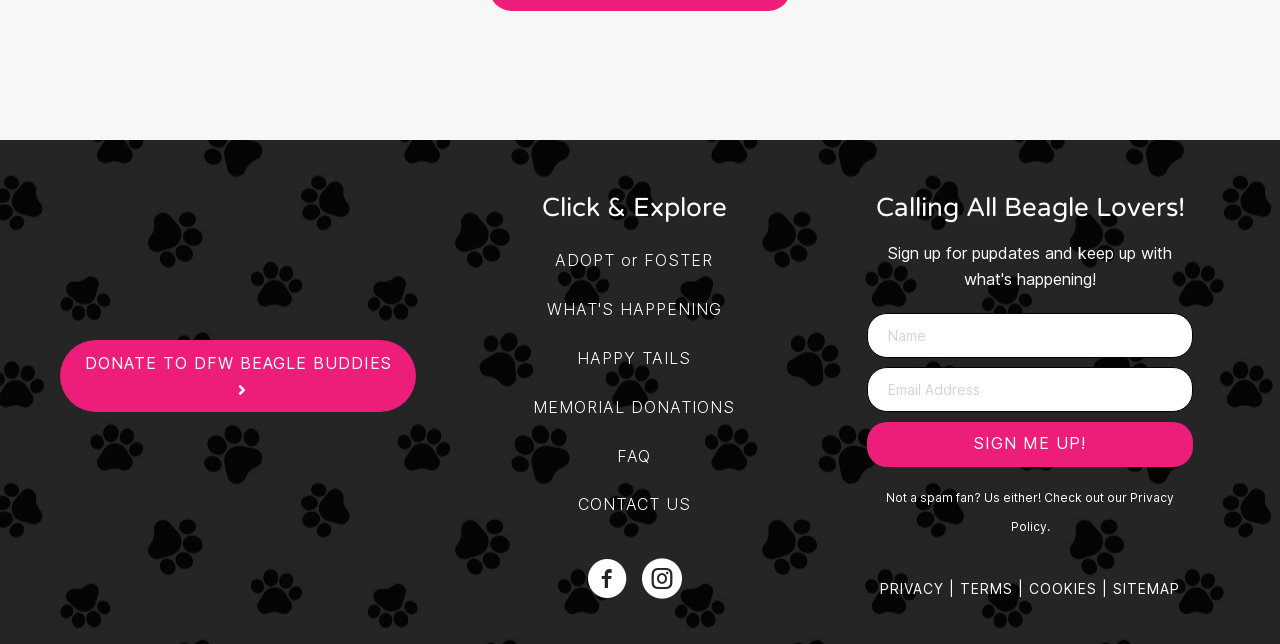Identify the bounding box coordinates for the UI element described as: "name="pp-subscribe-form-email" placeholder="Email Address"".

[0.677, 0.57, 0.932, 0.64]